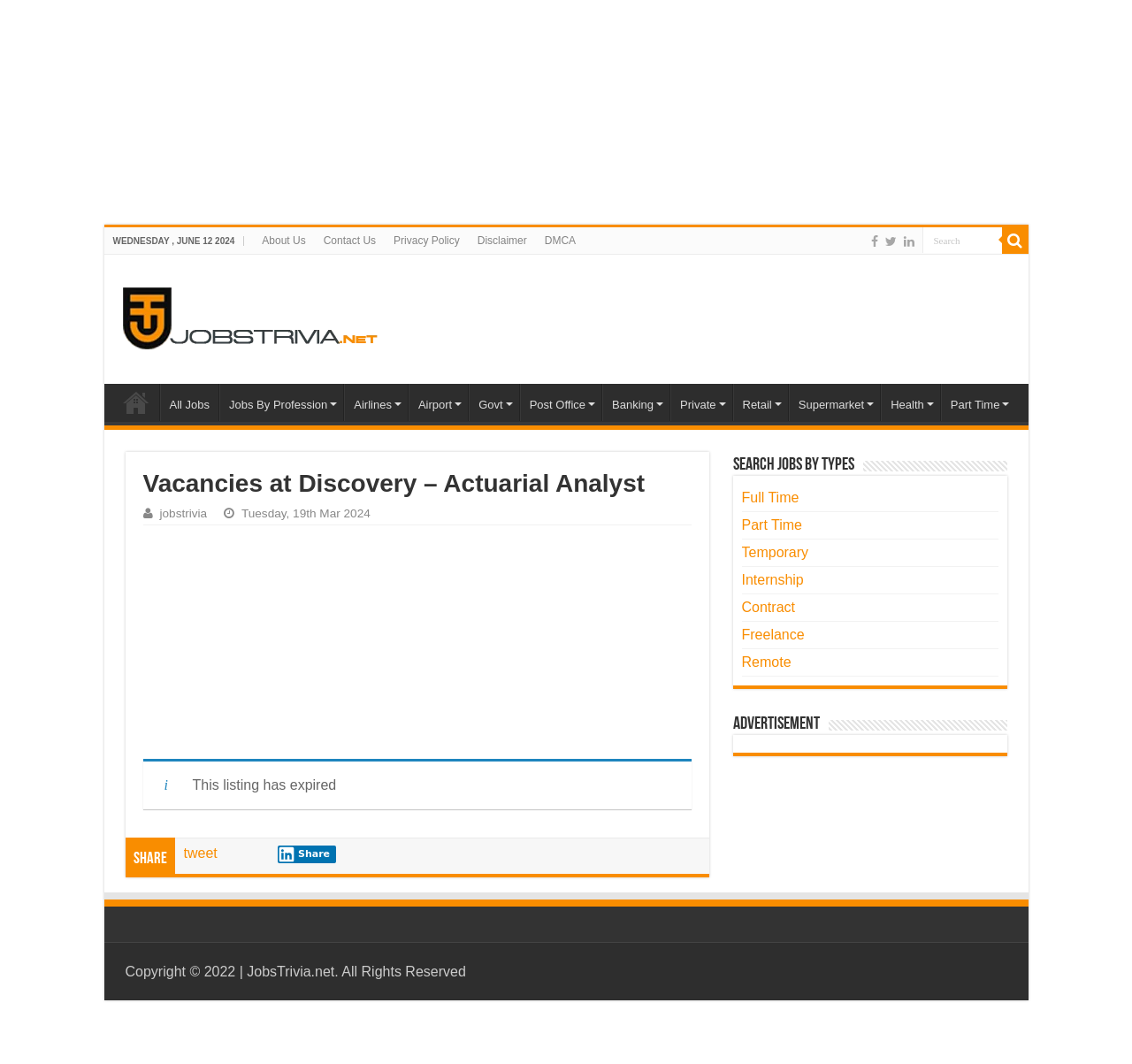Identify the bounding box coordinates of the part that should be clicked to carry out this instruction: "Click on the 'Leave a Comment' link".

None